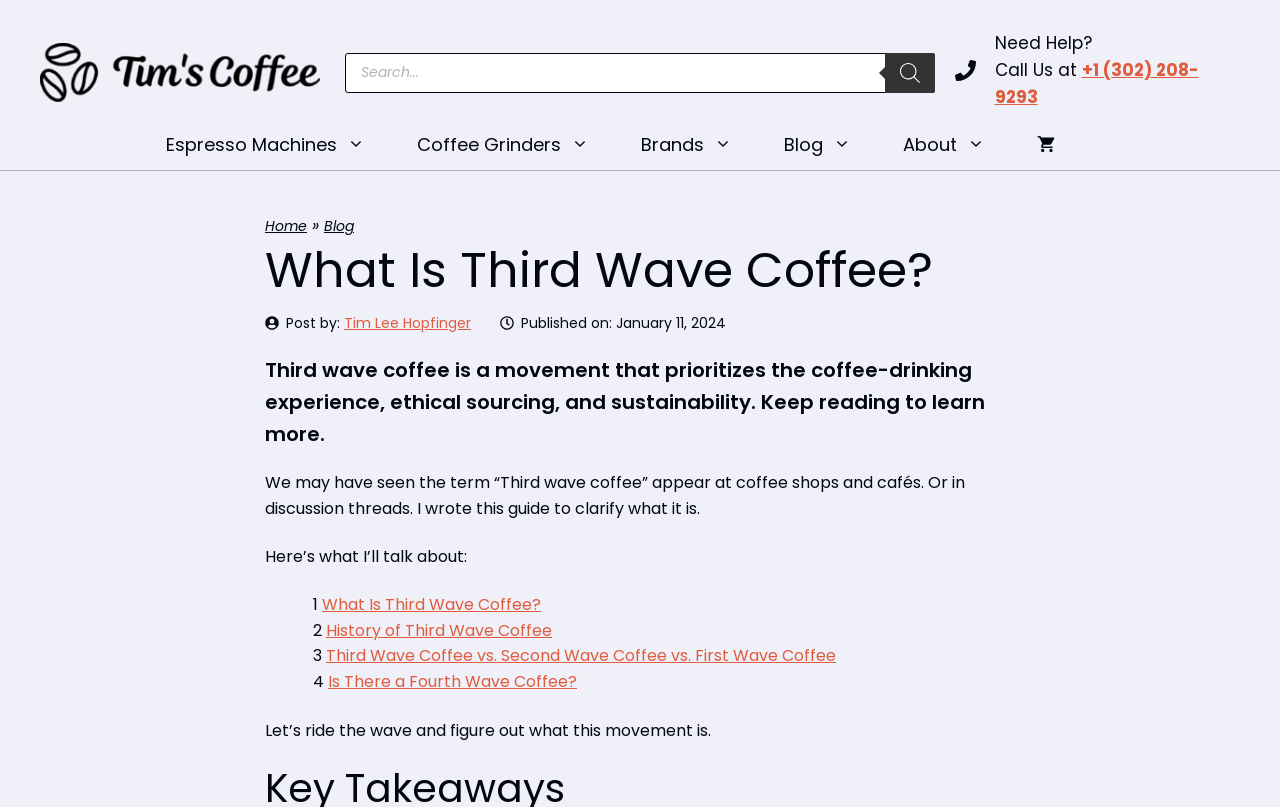Identify the bounding box coordinates of the clickable section necessary to follow the following instruction: "Read the blog post about Third Wave Coffee". The coordinates should be presented as four float numbers from 0 to 1, i.e., [left, top, right, bottom].

[0.207, 0.299, 0.793, 0.372]